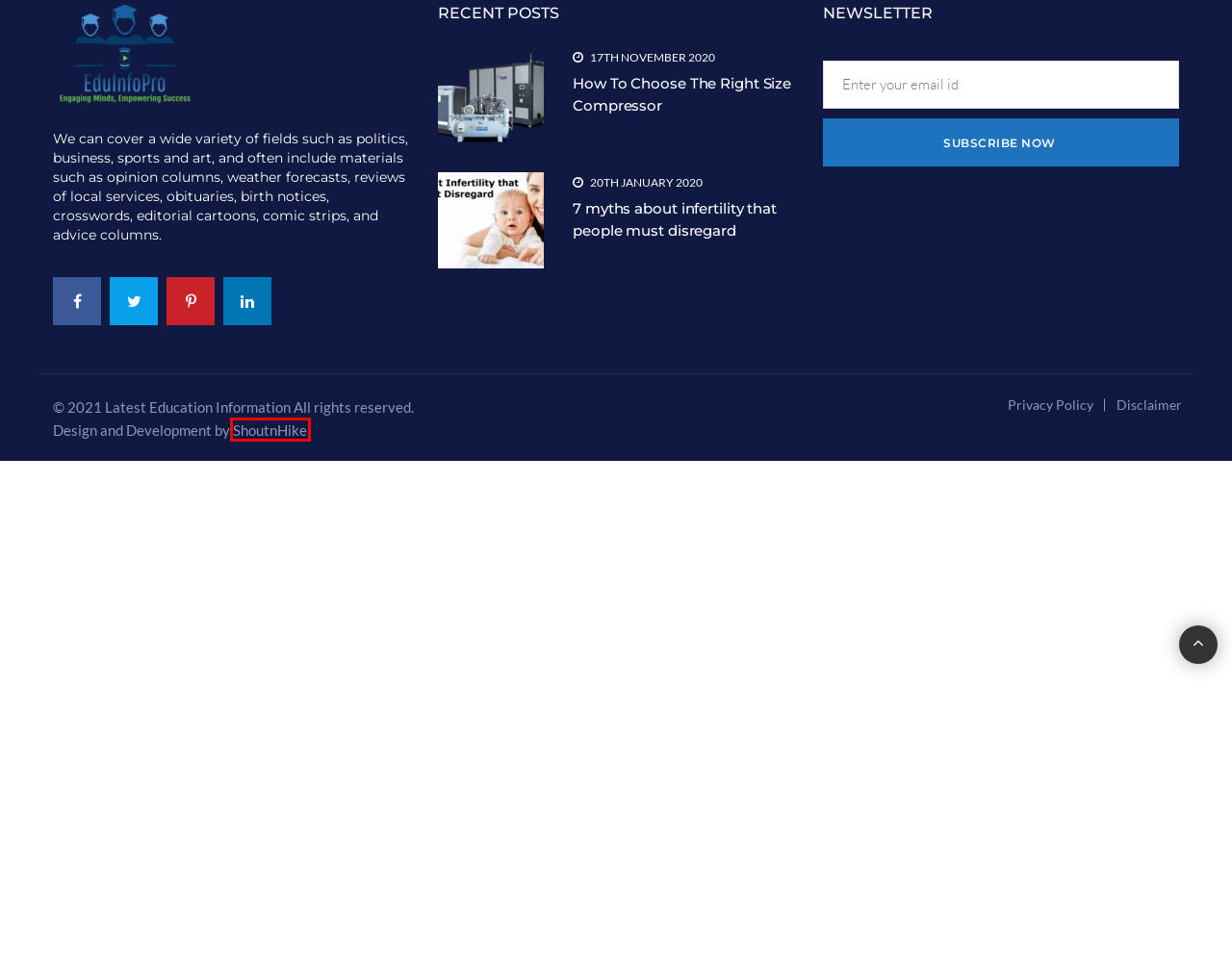Given a screenshot of a webpage featuring a red bounding box, identify the best matching webpage description for the new page after the element within the red box is clicked. Here are the options:
A. How To Choose The Right Size Compressor
B. Digital Marketing Company in Ahmedabad, India | Best Digital Marketing Agency
C. Manufacturing Archives | Education Info Pro
D. How To Identify And Repair Reciprocating Air Compressor Valve Failure
E. IVF treatment Archives | Education Info Pro
F. What Does an Insurance Broker Do? This Will Help You Understand | Education Info Pro
G. Why Should I Buy Funeral Insurance? | Education Info Pro
H. 7 myths about infertility that people must disregard | Education Info Pro

B